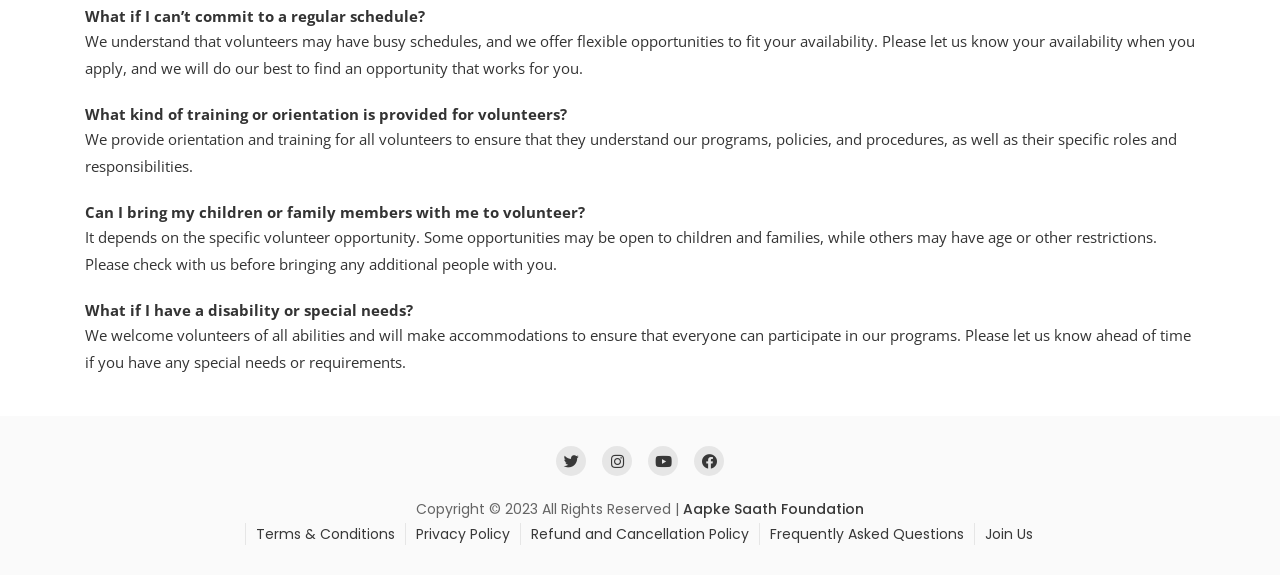What is the purpose of the orientation and training provided to volunteers?
Please use the image to deliver a detailed and complete answer.

The webpage mentions 'What kind of training or orientation is provided for volunteers?' and the corresponding answer is 'We provide orientation and training for all volunteers to ensure that they understand our programs, policies, and procedures, as well as their specific roles and responsibilities.' This indicates that the purpose of the orientation and training is to ensure that volunteers understand the organization's programs and their specific roles.